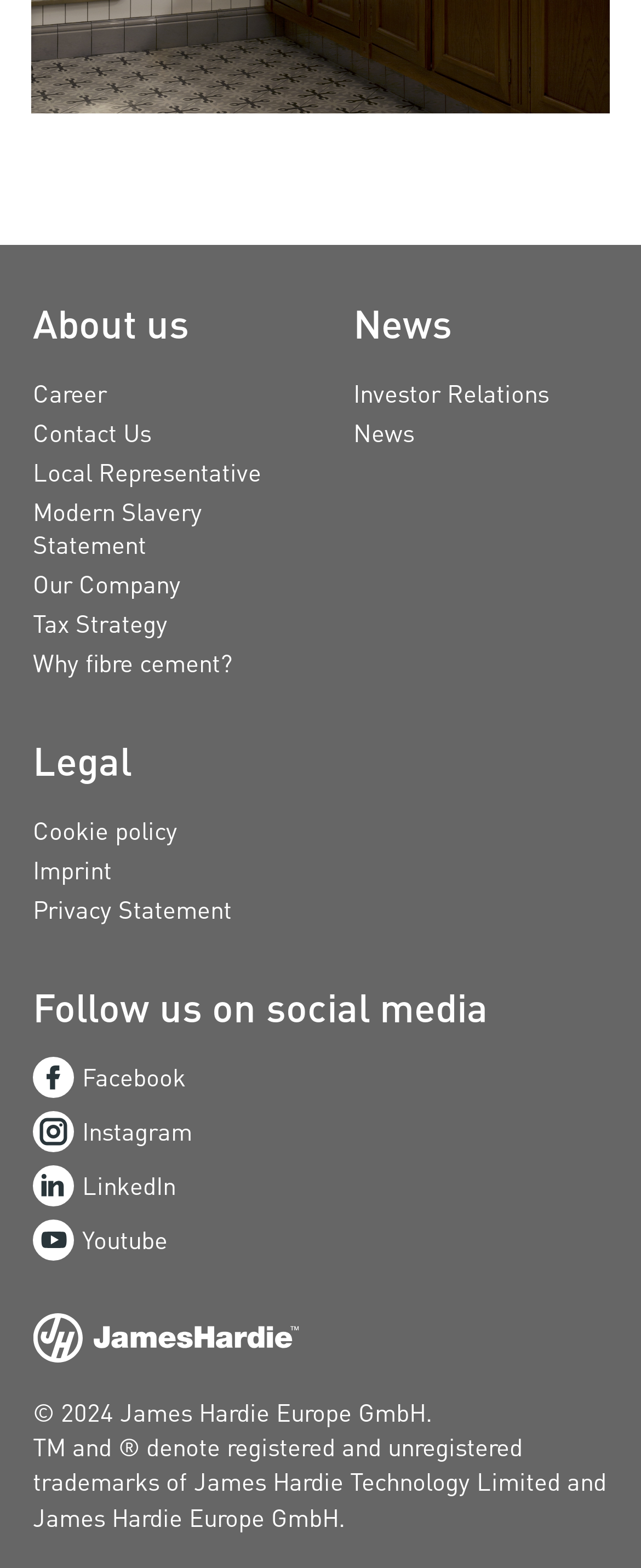Using the description: "Terms", determine the UI element's bounding box coordinates. Ensure the coordinates are in the format of four float numbers between 0 and 1, i.e., [left, top, right, bottom].

None